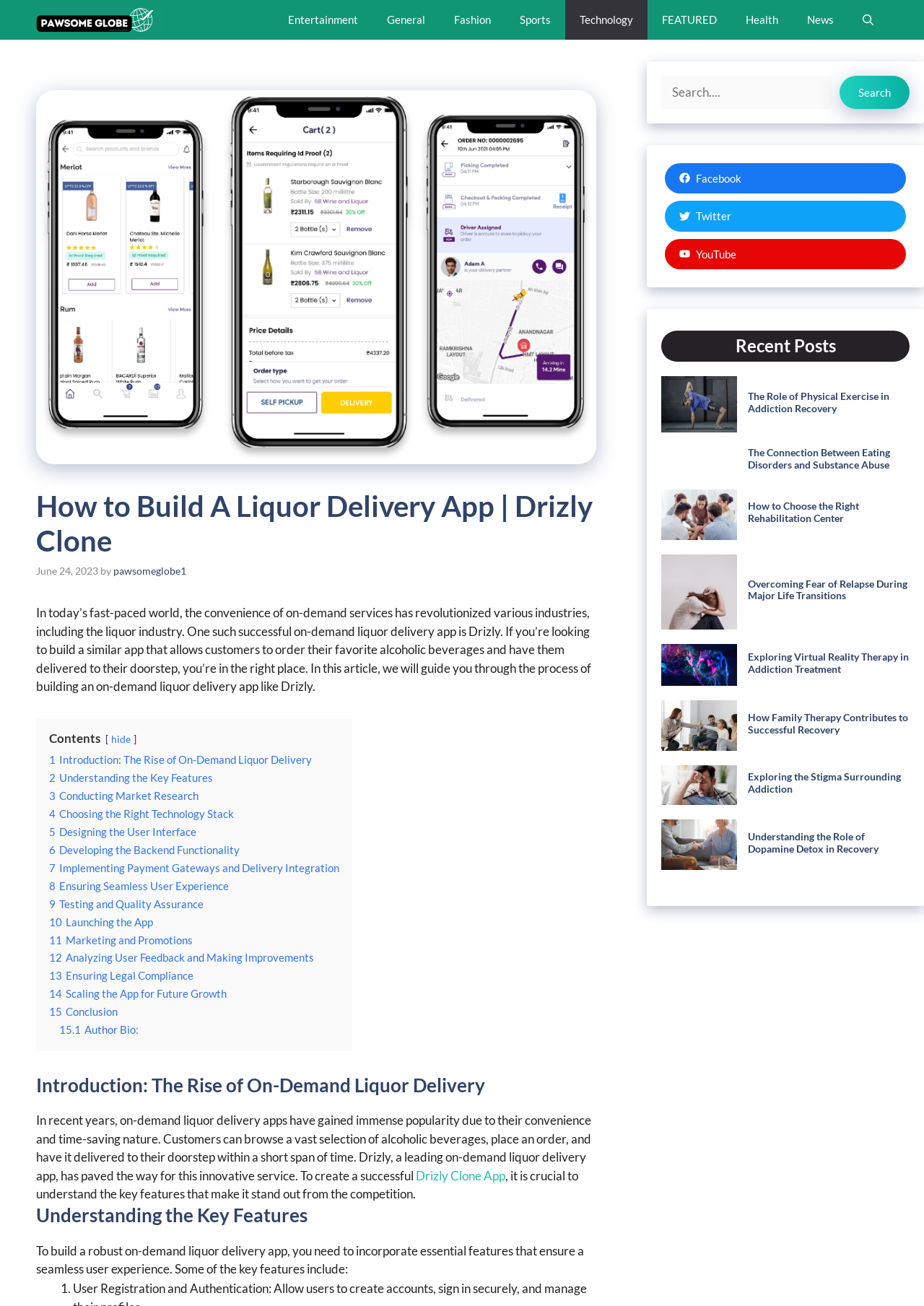Please identify the bounding box coordinates of the element that needs to be clicked to execute the following command: "Click on the 'Pawsome Globe' link". Provide the bounding box using four float numbers between 0 and 1, formatted as [left, top, right, bottom].

[0.039, 0.0, 0.176, 0.03]